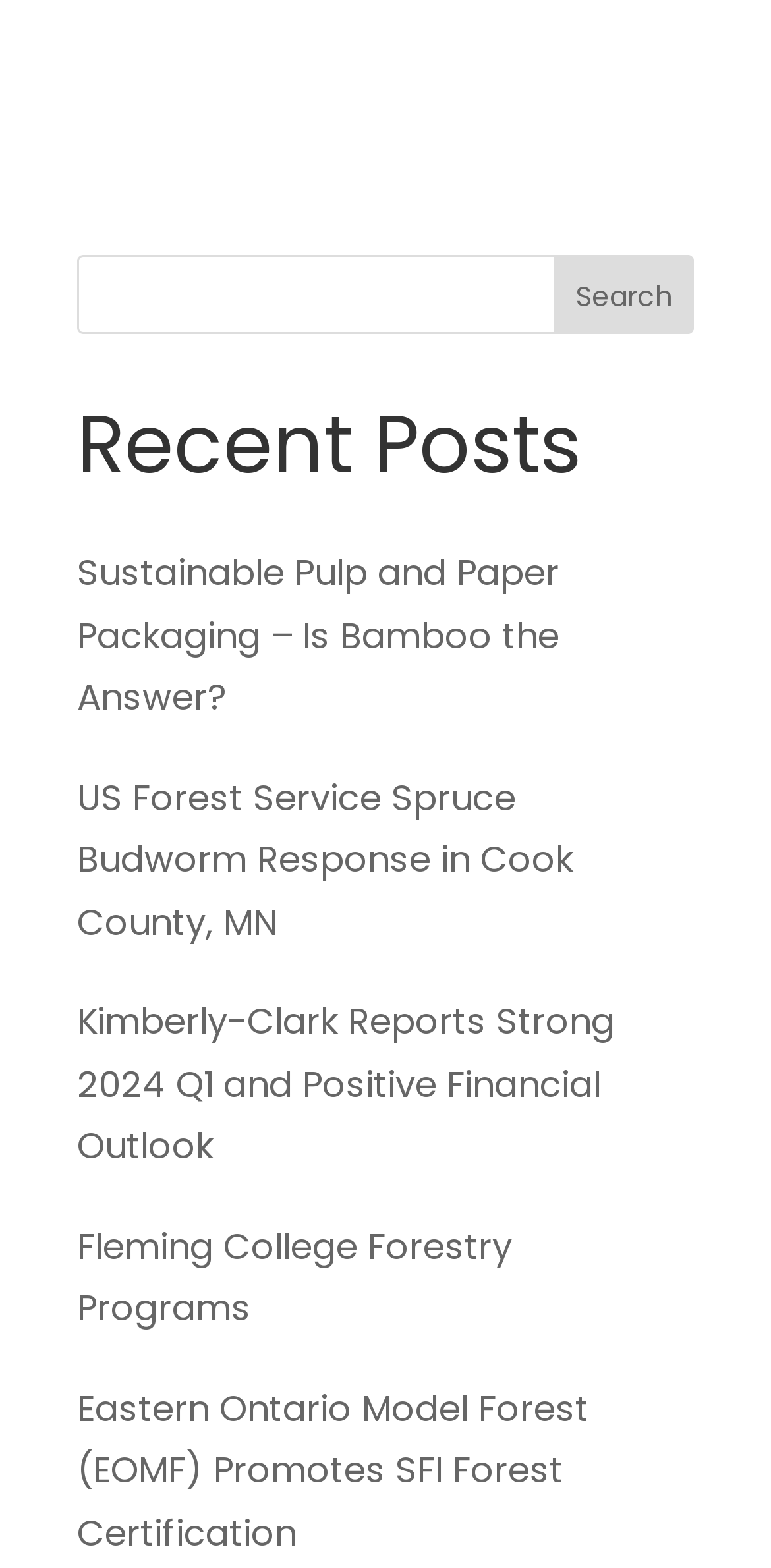Please respond to the question with a concise word or phrase:
What is the purpose of the search box?

To search posts